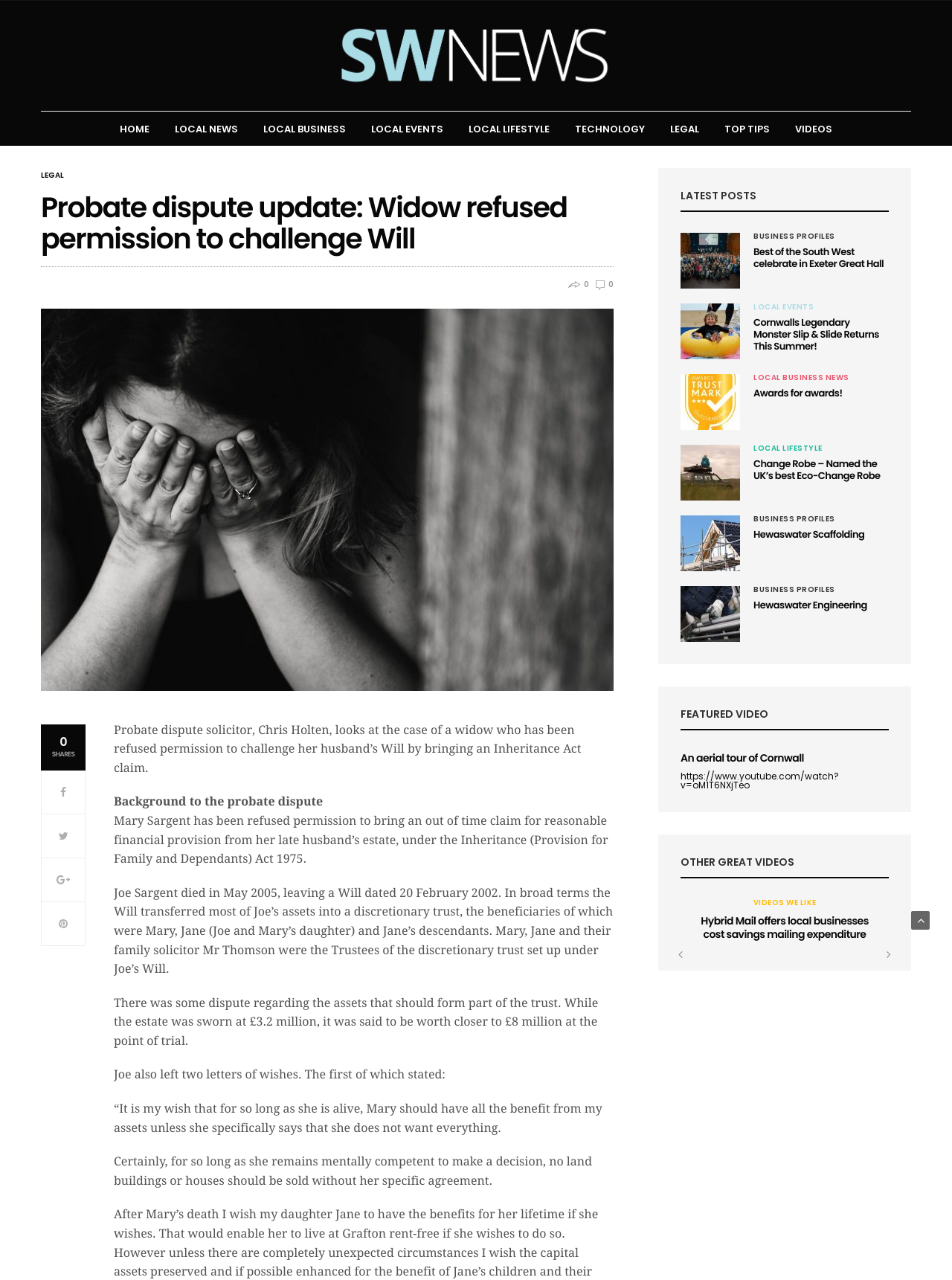What is the category of the first article in the LATEST POSTS section? Examine the screenshot and reply using just one word or a brief phrase.

BUSINESS PROFILES